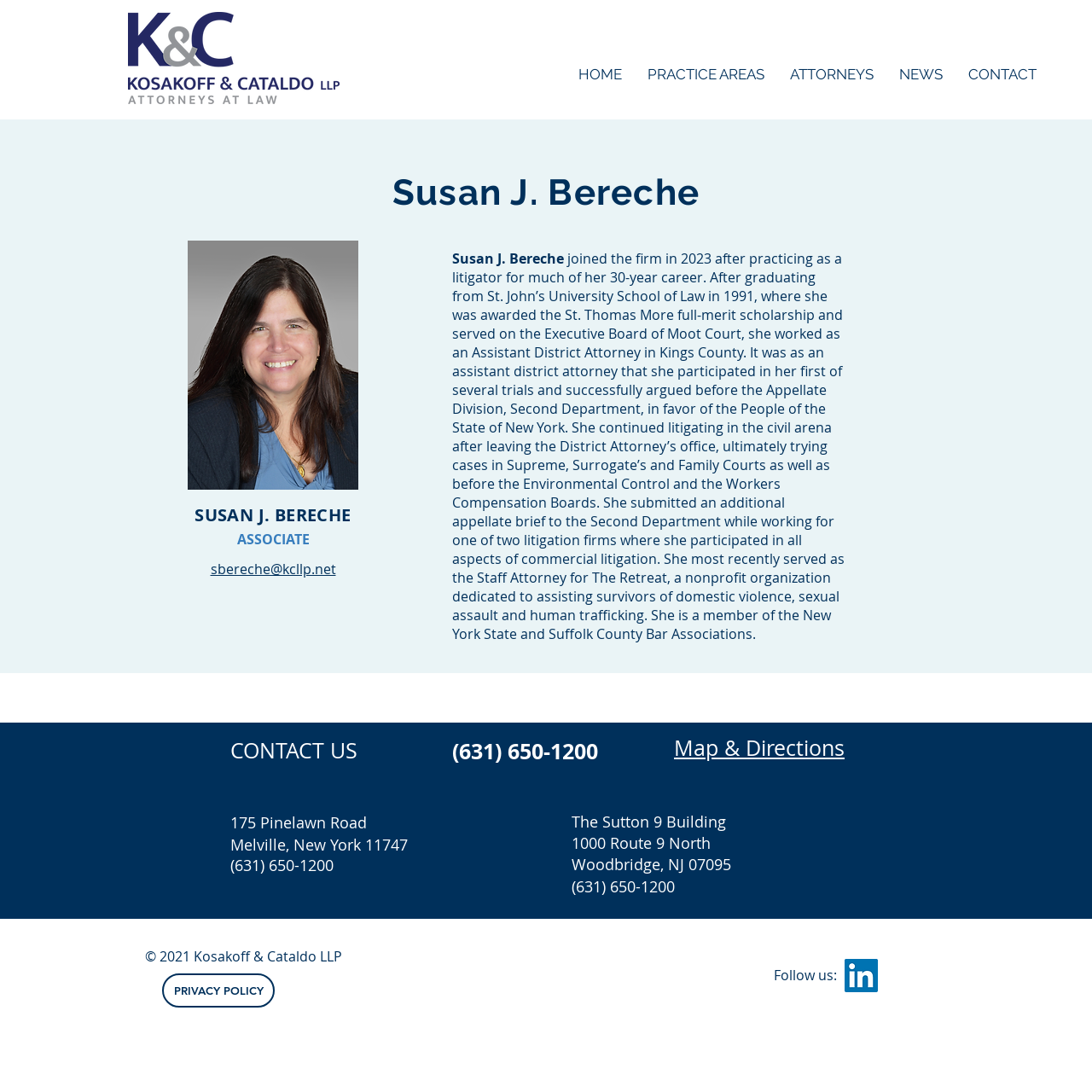Please find the bounding box coordinates of the element that you should click to achieve the following instruction: "Click HOME". The coordinates should be presented as four float numbers between 0 and 1: [left, top, right, bottom].

[0.518, 0.056, 0.581, 0.08]